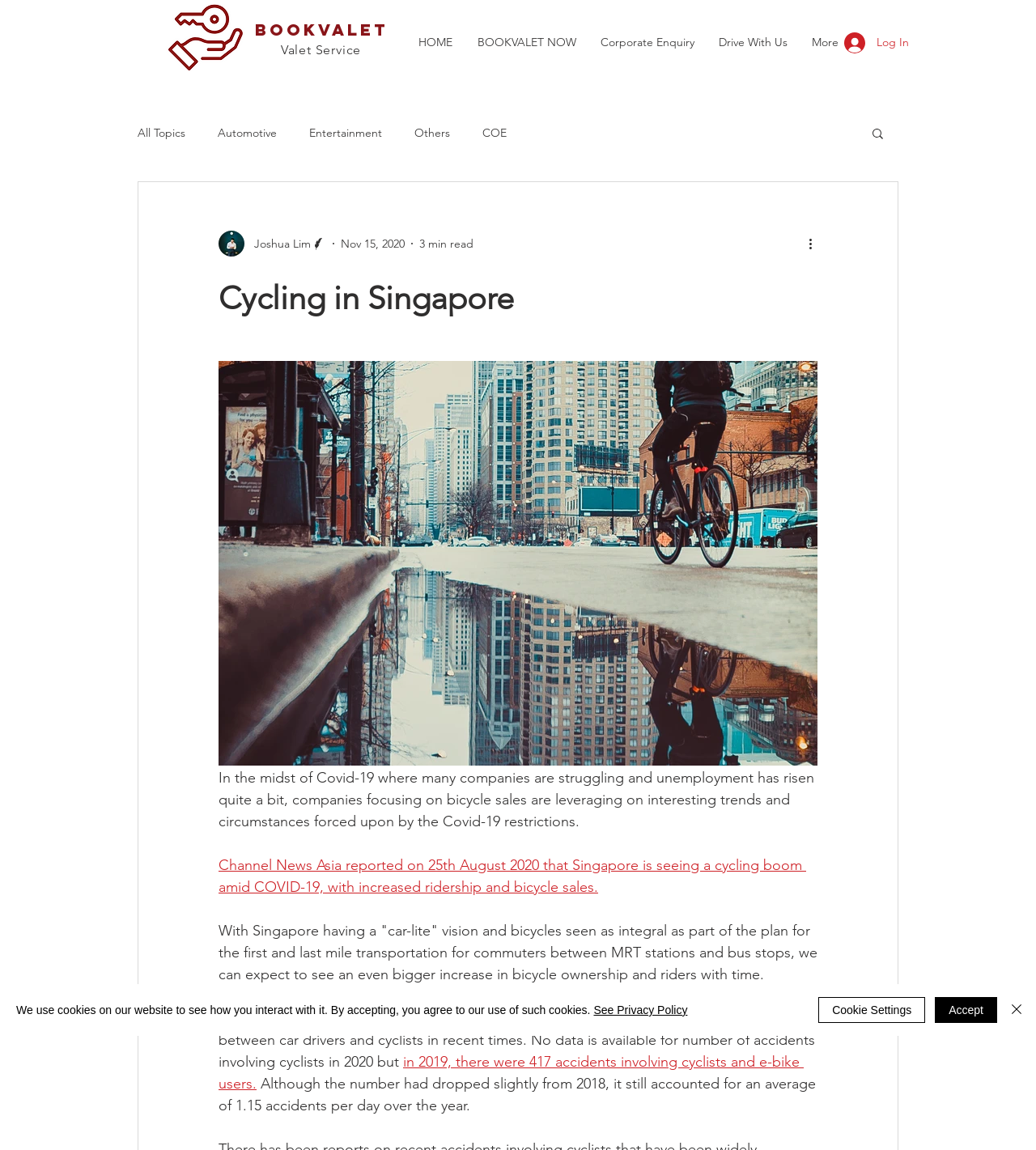Pinpoint the bounding box coordinates of the clickable element to carry out the following instruction: "Visit the 'HOME' page."

[0.391, 0.025, 0.448, 0.049]